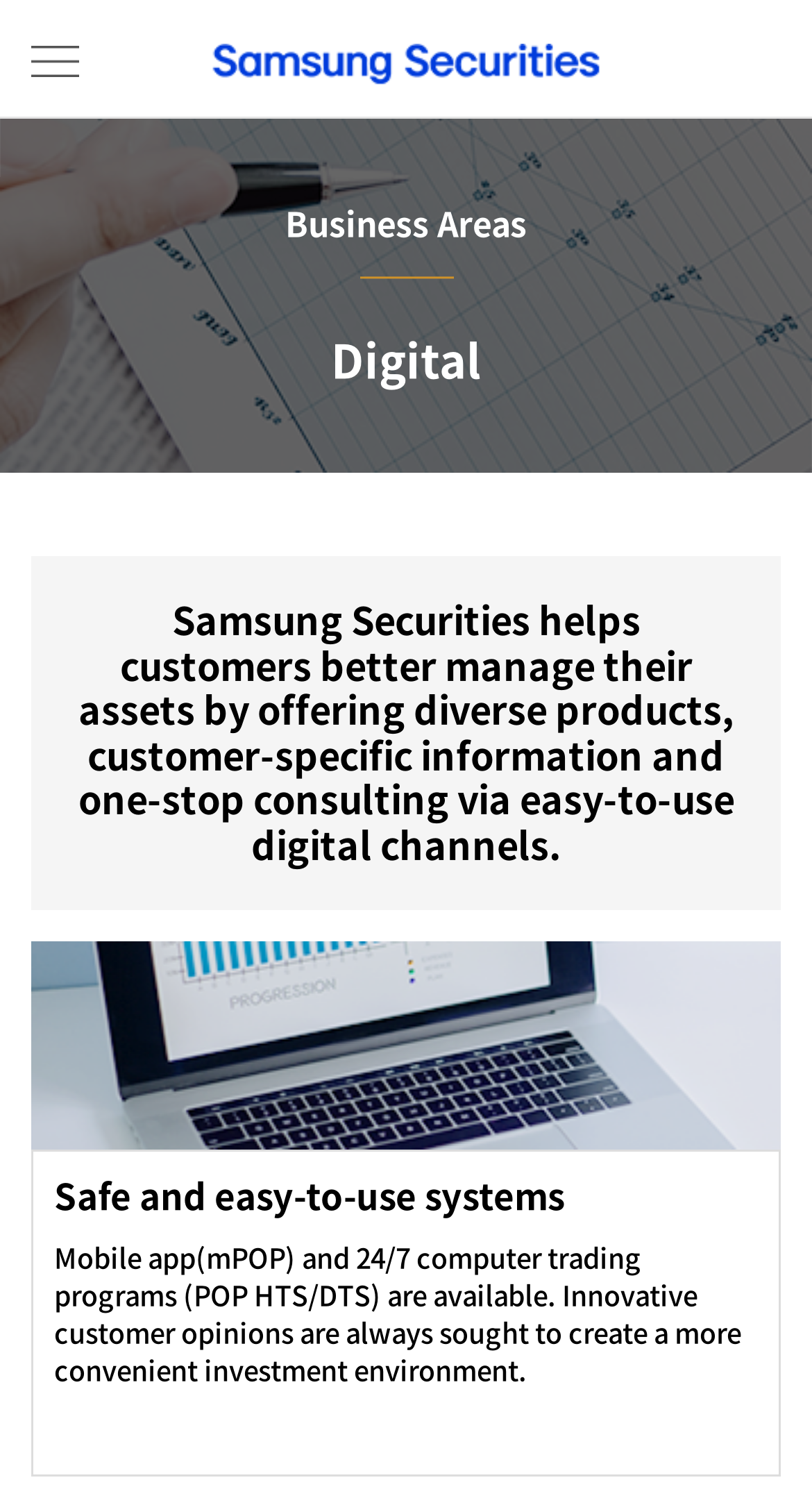What is the purpose of Samsung Securities?
Refer to the image and answer the question using a single word or phrase.

To help customers manage their assets